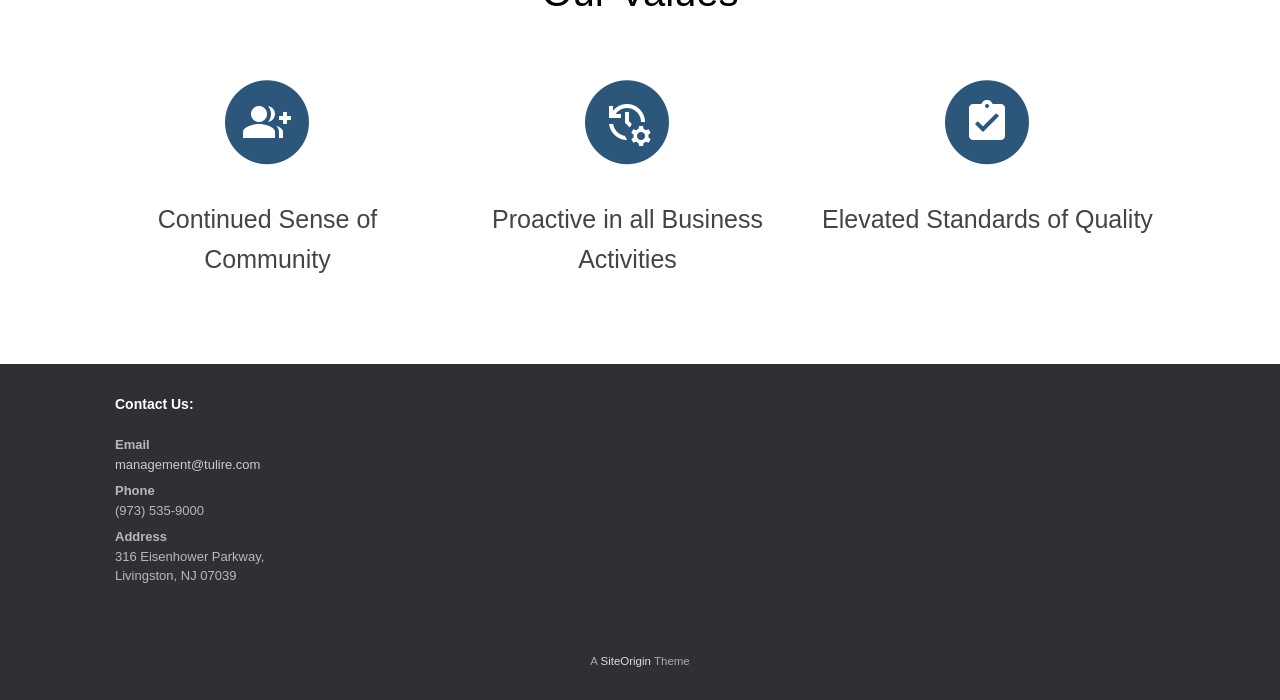What is the address of the company?
Relying on the image, give a concise answer in one word or a brief phrase.

316 Eisenhower Parkway, Livingston, NJ 07039